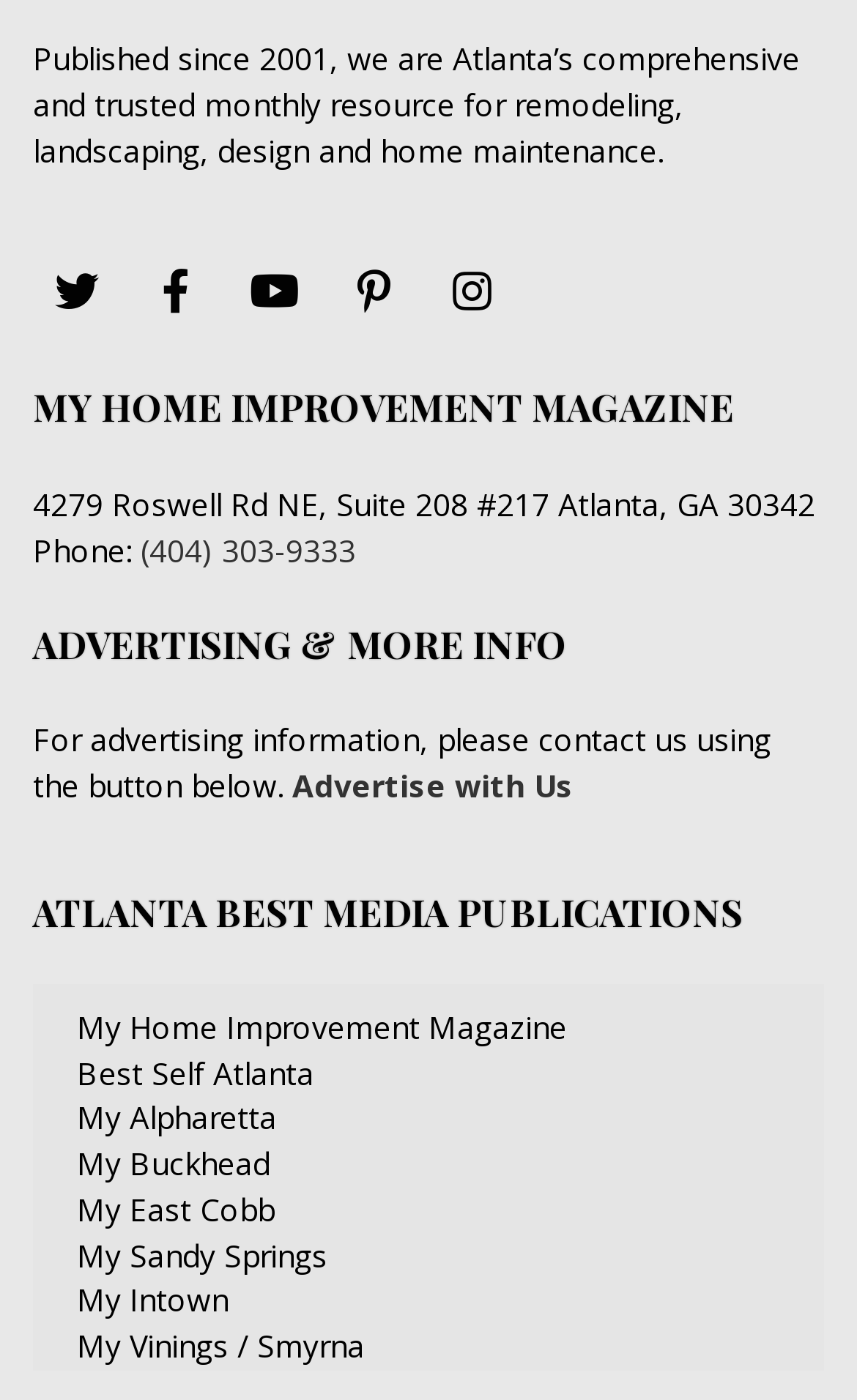Show me the bounding box coordinates of the clickable region to achieve the task as per the instruction: "Contact us by phone".

[0.164, 0.378, 0.415, 0.407]